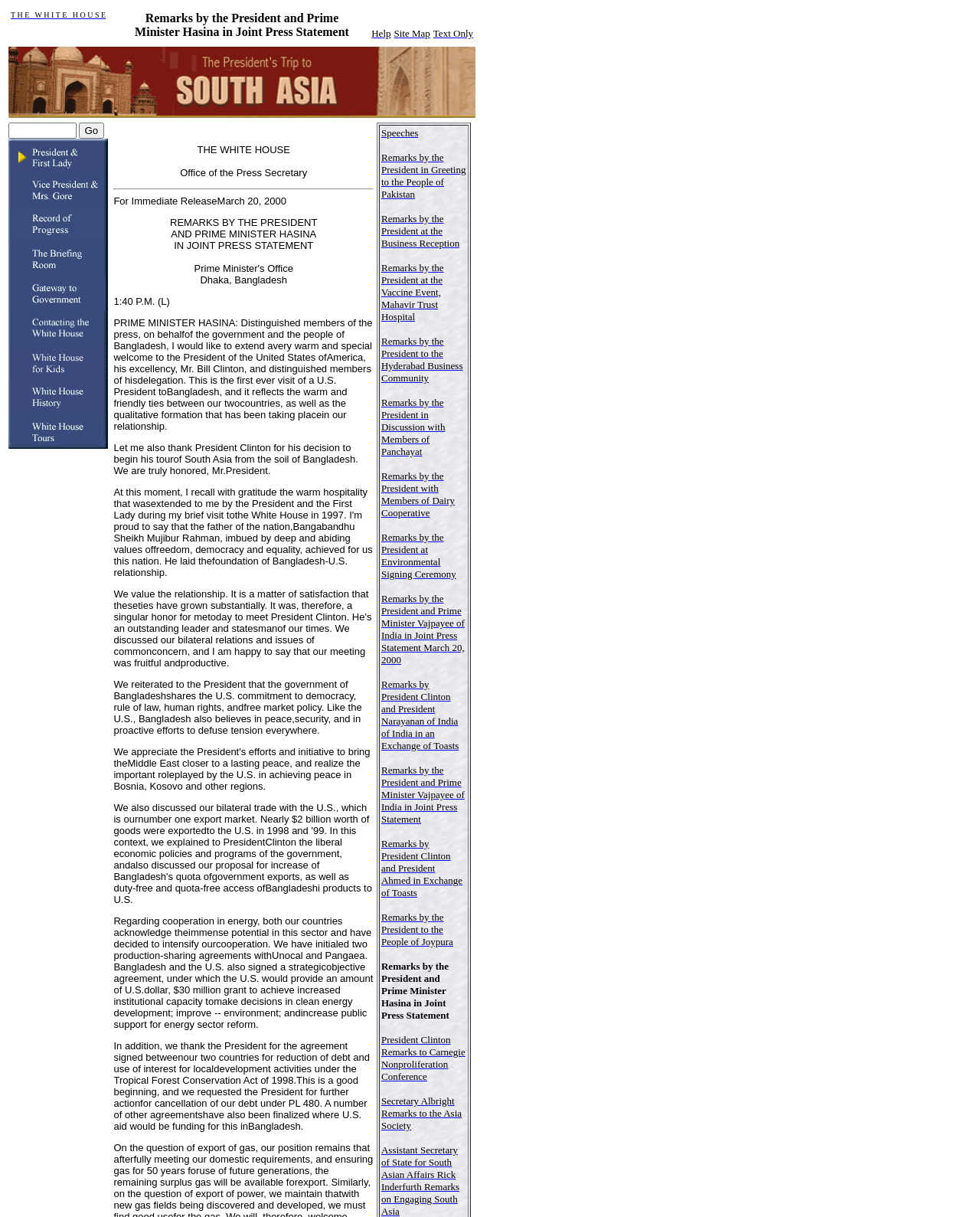Could you locate the bounding box coordinates for the section that should be clicked to accomplish this task: "Search for something".

[0.009, 0.101, 0.078, 0.114]